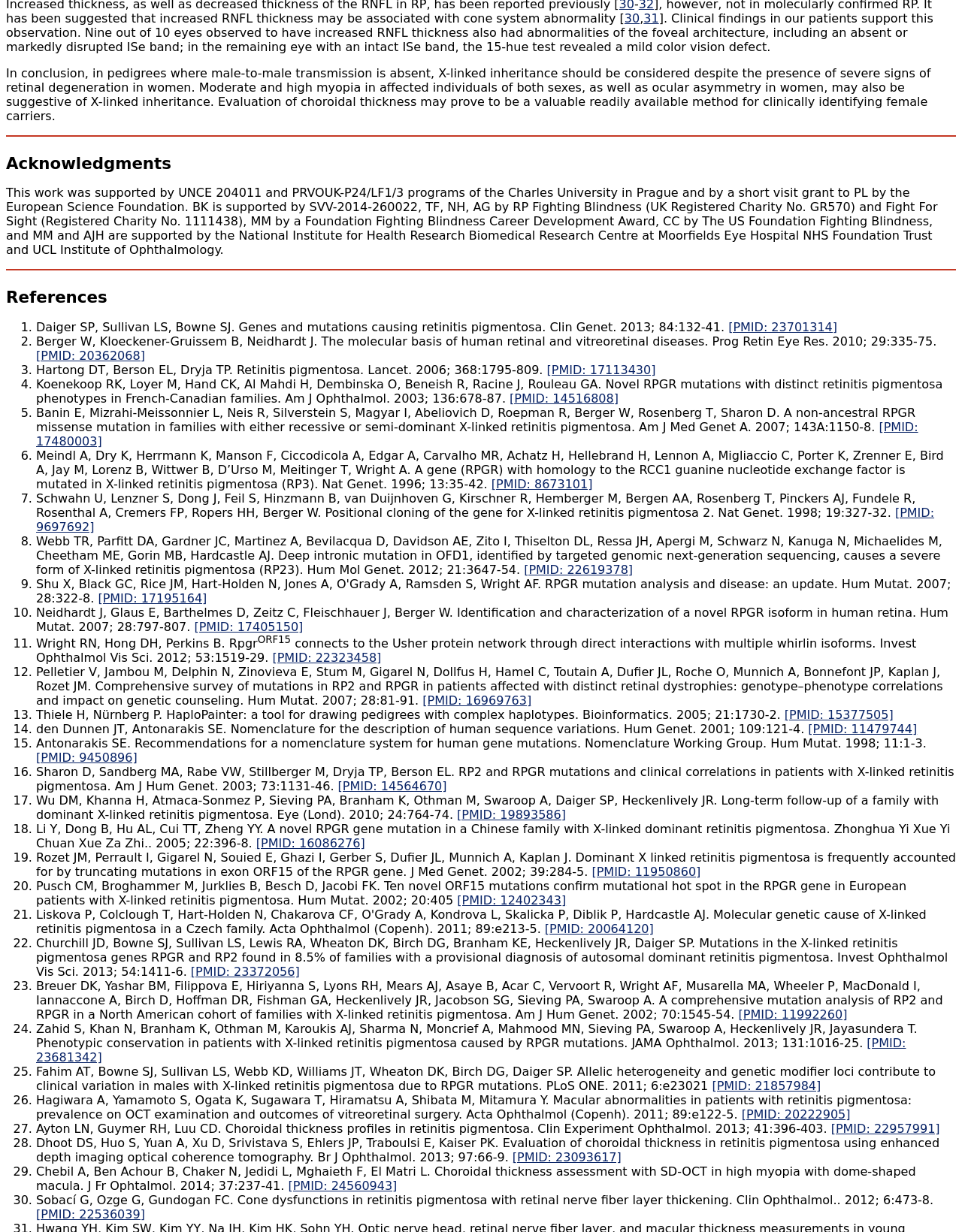Provide the bounding box for the UI element matching this description: "[PMID: 20064120]".

[0.566, 0.748, 0.679, 0.76]